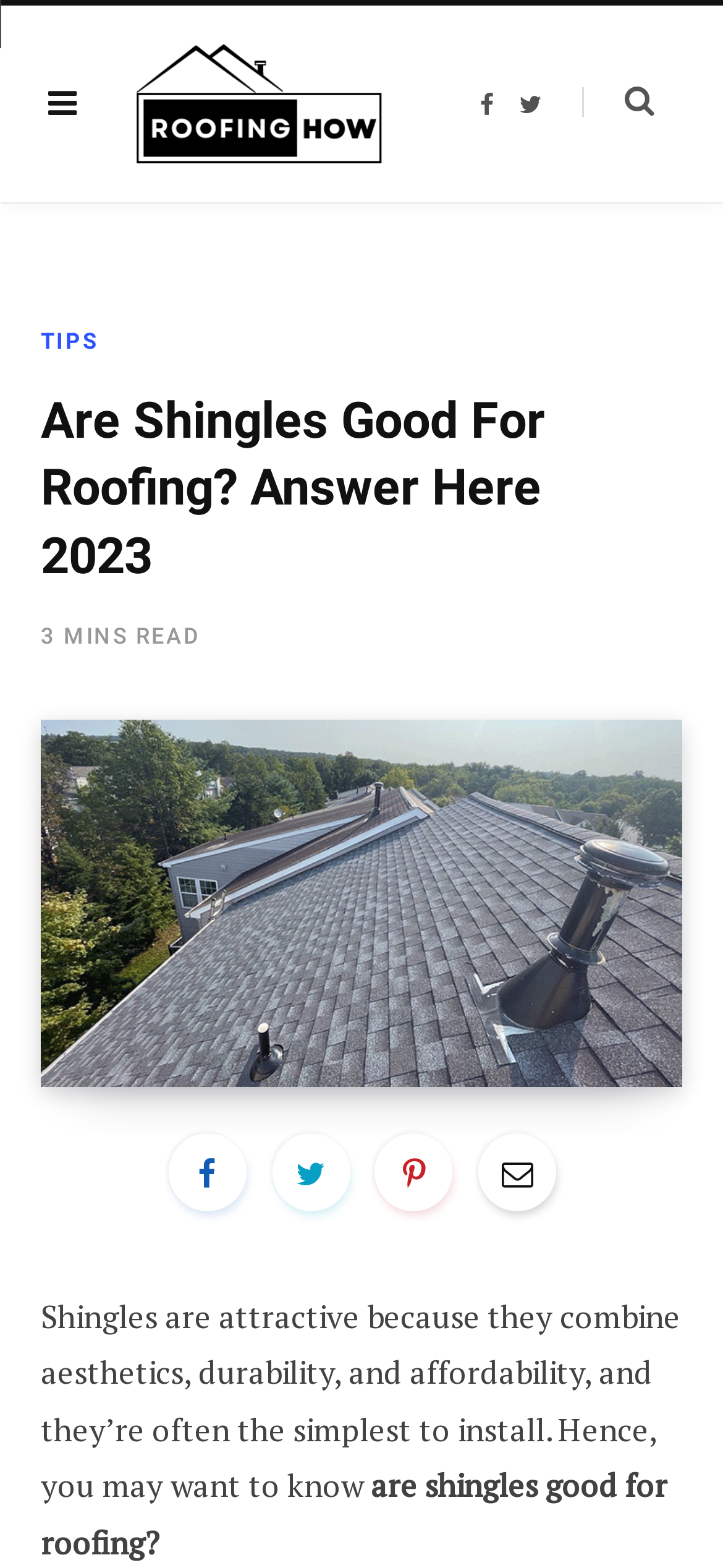Please provide the bounding box coordinates for the UI element as described: "Tips". The coordinates must be four floats between 0 and 1, represented as [left, top, right, bottom].

[0.056, 0.209, 0.135, 0.226]